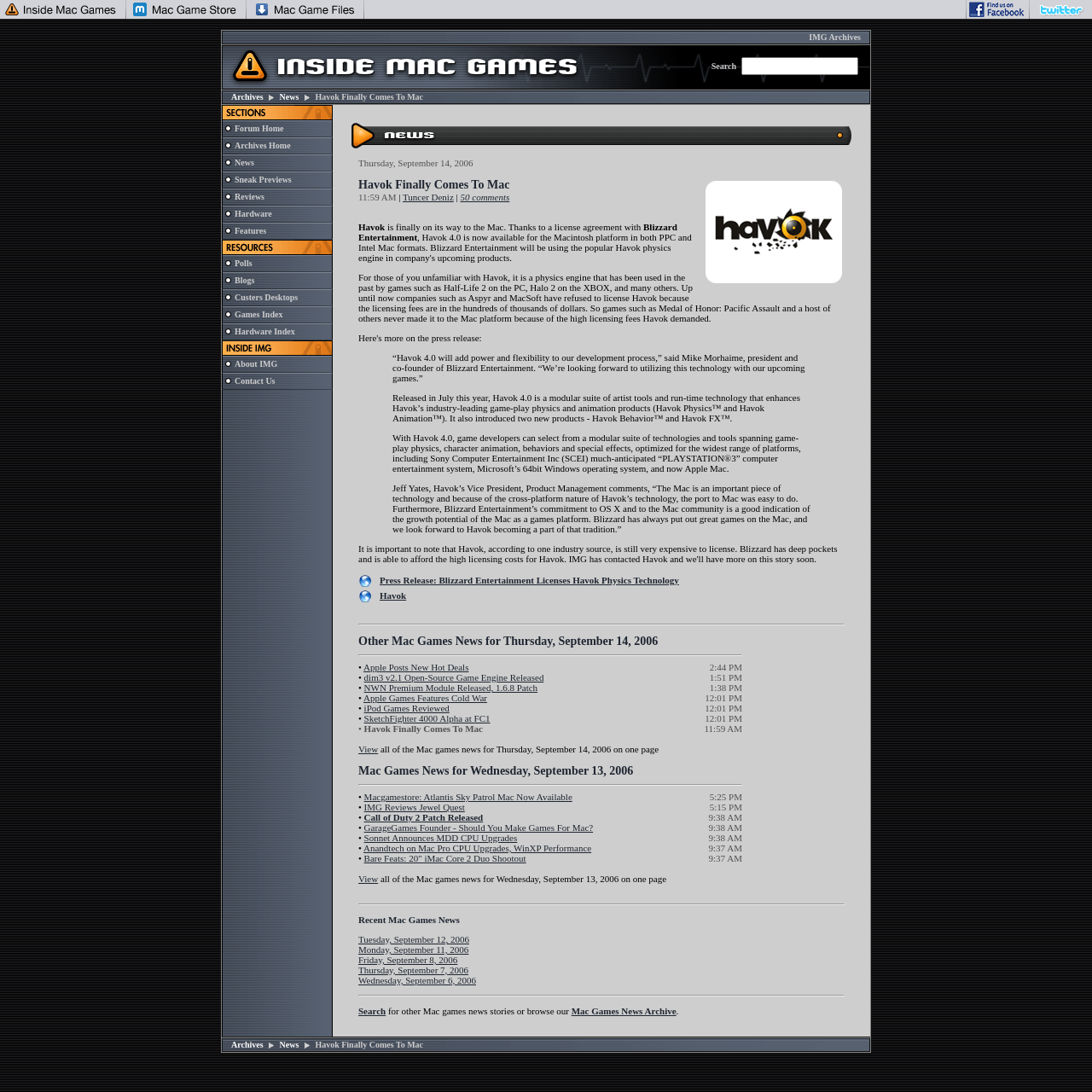How many table rows are in the first table on the webpage?
Please look at the screenshot and answer in one word or a short phrase.

4